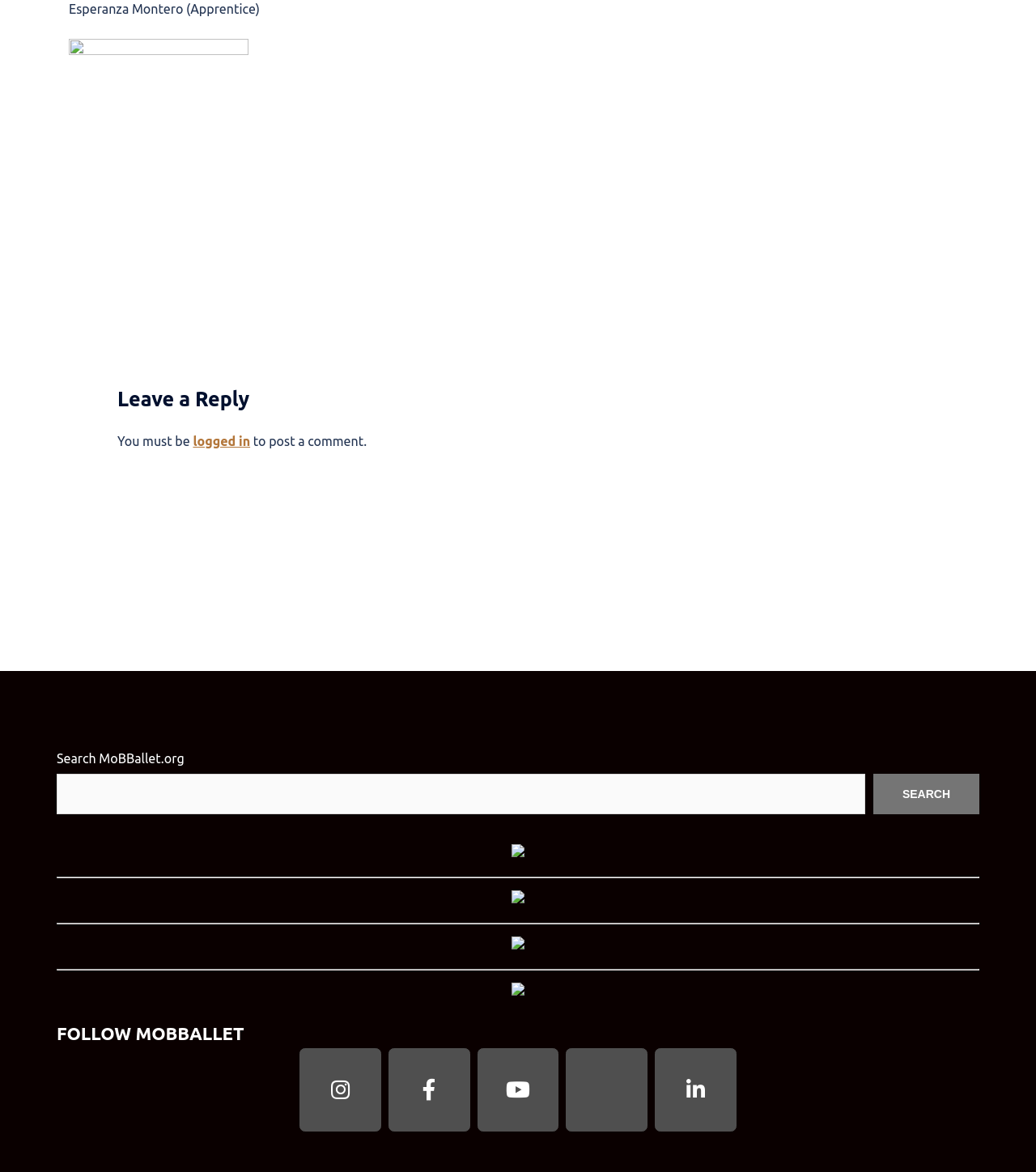Refer to the image and provide a thorough answer to this question:
How many social media platforms are listed to follow MoBBallet?

The complementary element at the bottom of the page lists five social media platforms to follow MoBBallet, including Instagram, Facebook, Youtube, Twitter, and LinkedIn.